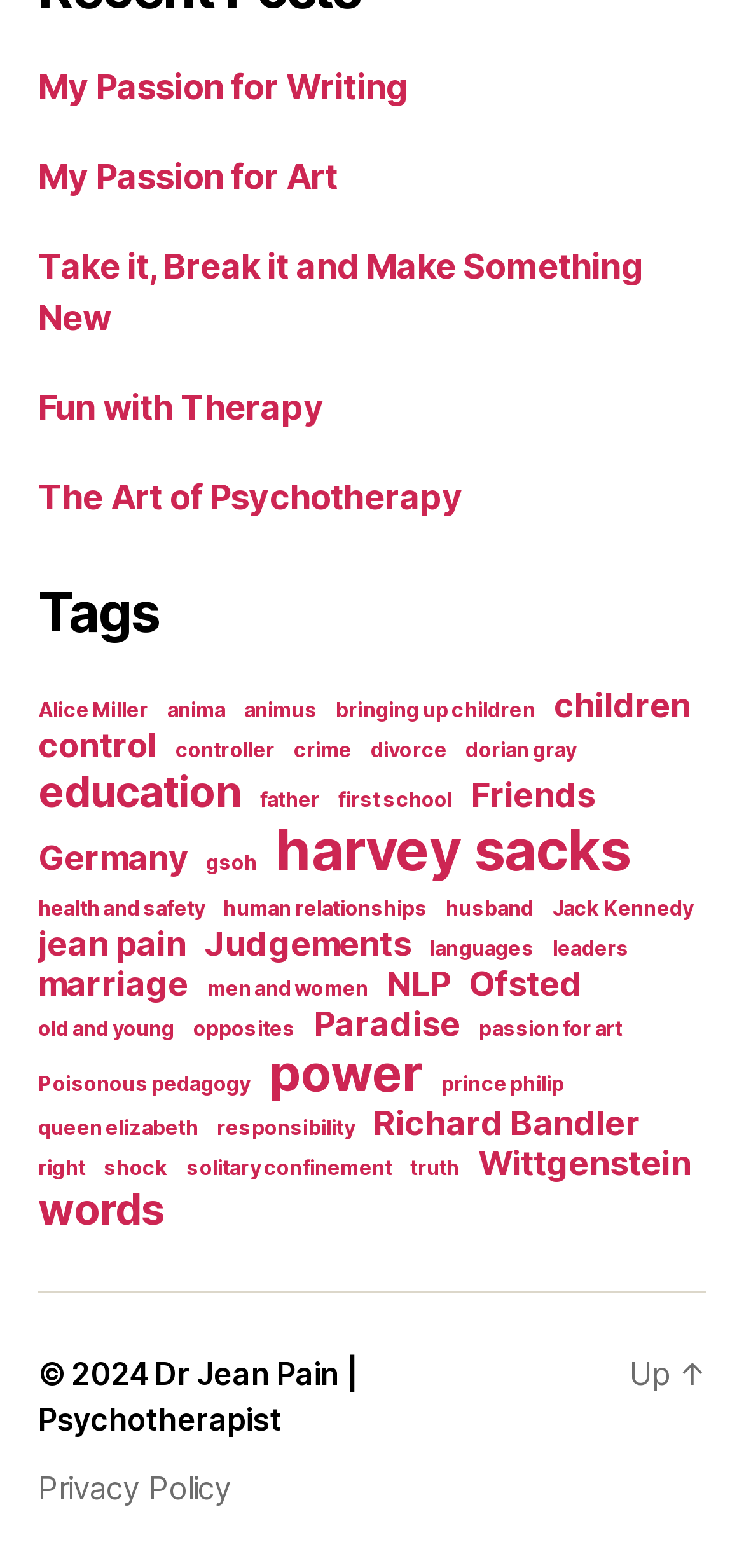How many items are tagged with 'children'?
Using the screenshot, give a one-word or short phrase answer.

2